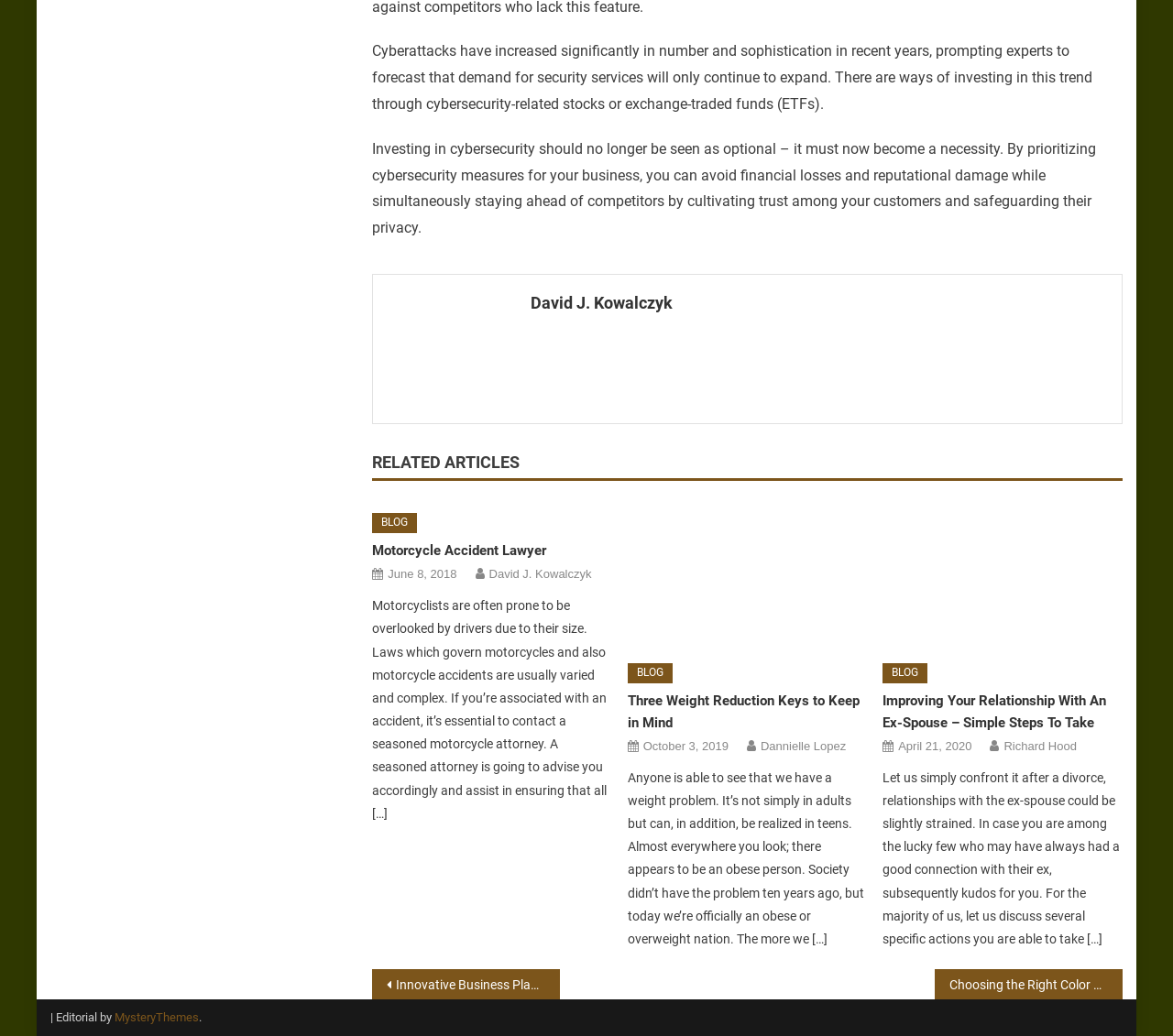Predict the bounding box of the UI element that fits this description: "Motorcycle Accident Lawyer".

[0.317, 0.523, 0.466, 0.539]